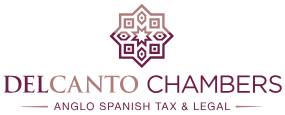Provide your answer in a single word or phrase: 
What is the focus of Del Canto Chambers?

Anglo Spanish Tax & Legal